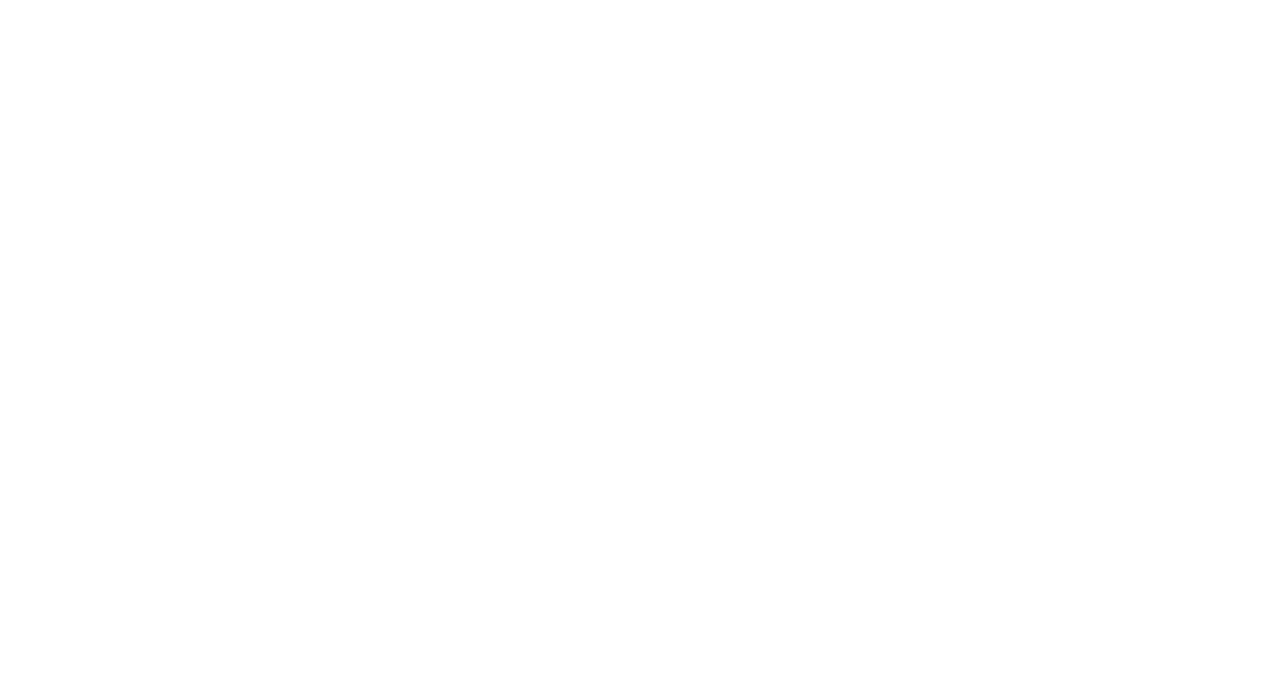Pinpoint the bounding box coordinates for the area that should be clicked to perform the following instruction: "go to blog".

[0.256, 0.02, 0.278, 0.054]